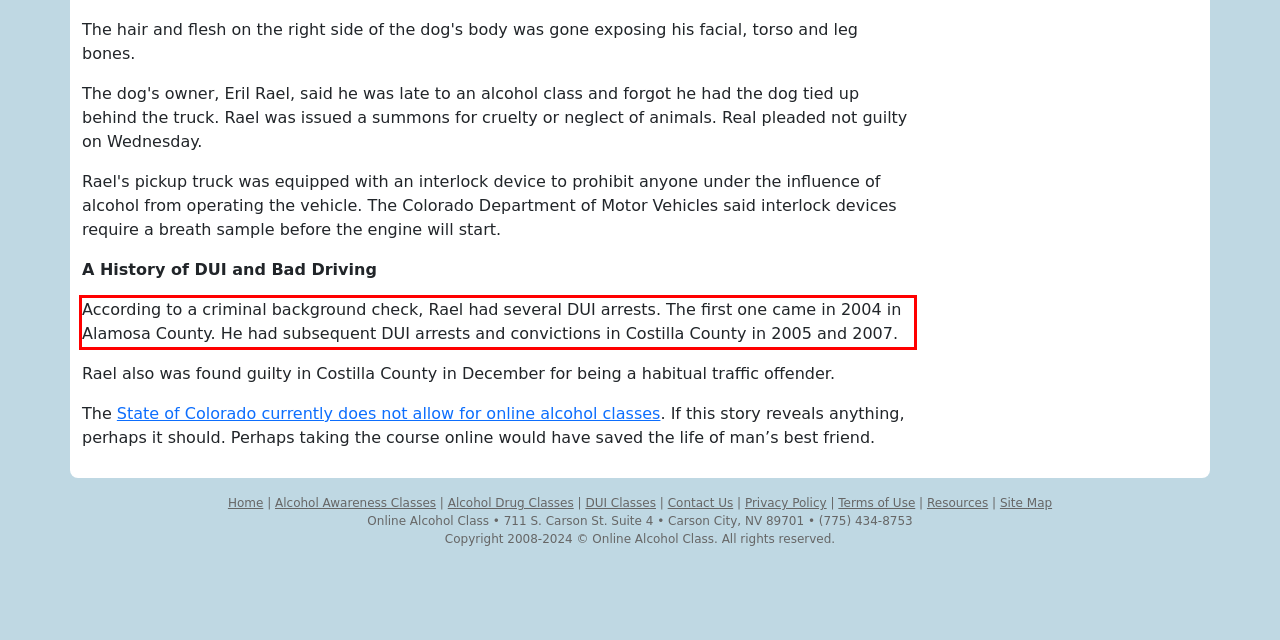Using the provided screenshot, read and generate the text content within the red-bordered area.

According to a criminal background check, Rael had several DUI arrests. The first one came in 2004 in Alamosa County. He had subsequent DUI arrests and convictions in Costilla County in 2005 and 2007.